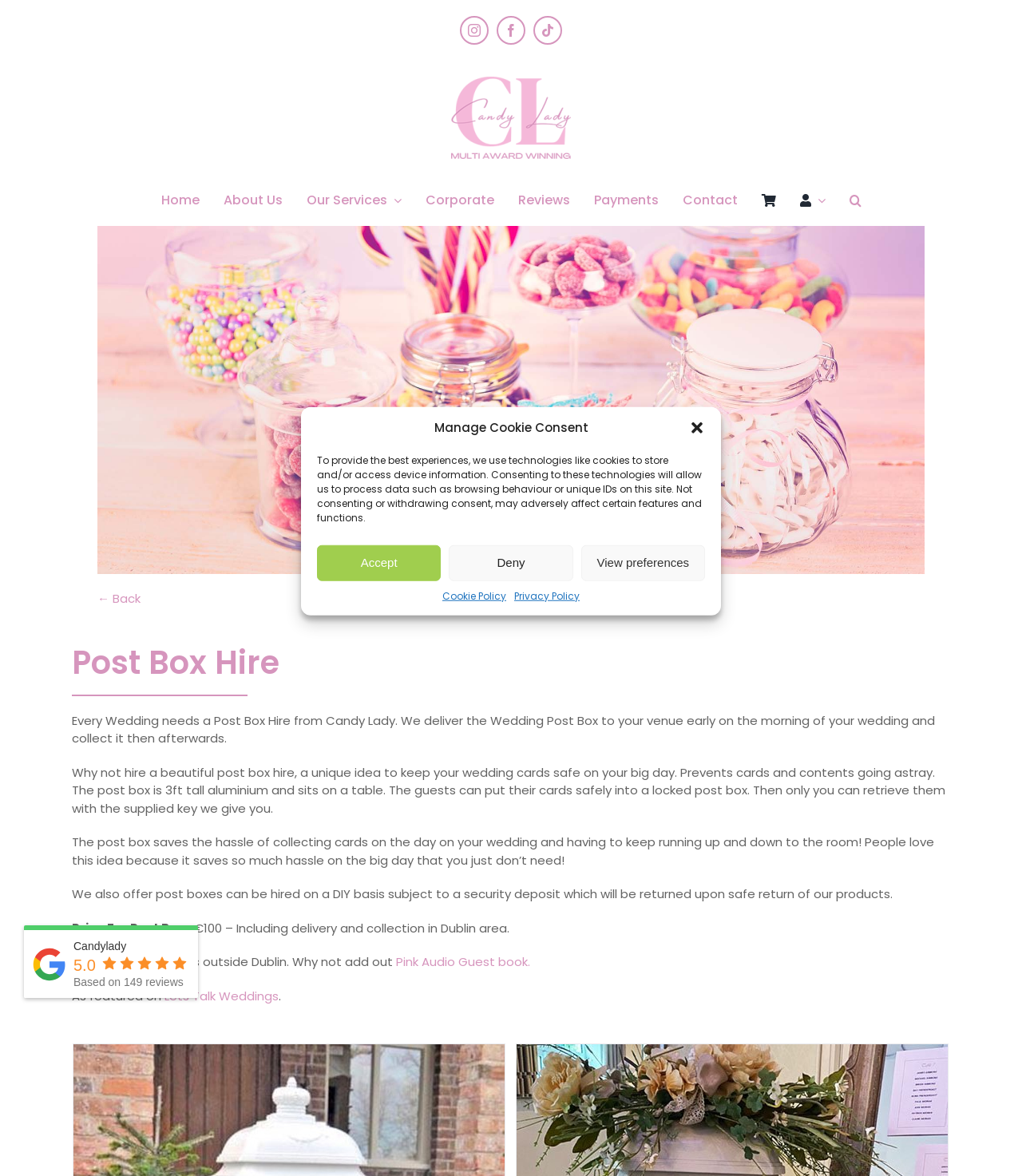Bounding box coordinates are to be given in the format (top-left x, top-left y, bottom-right x, bottom-right y). All values must be floating point numbers between 0 and 1. Provide the bounding box coordinate for the UI element described as: Contact

[0.668, 0.162, 0.721, 0.179]